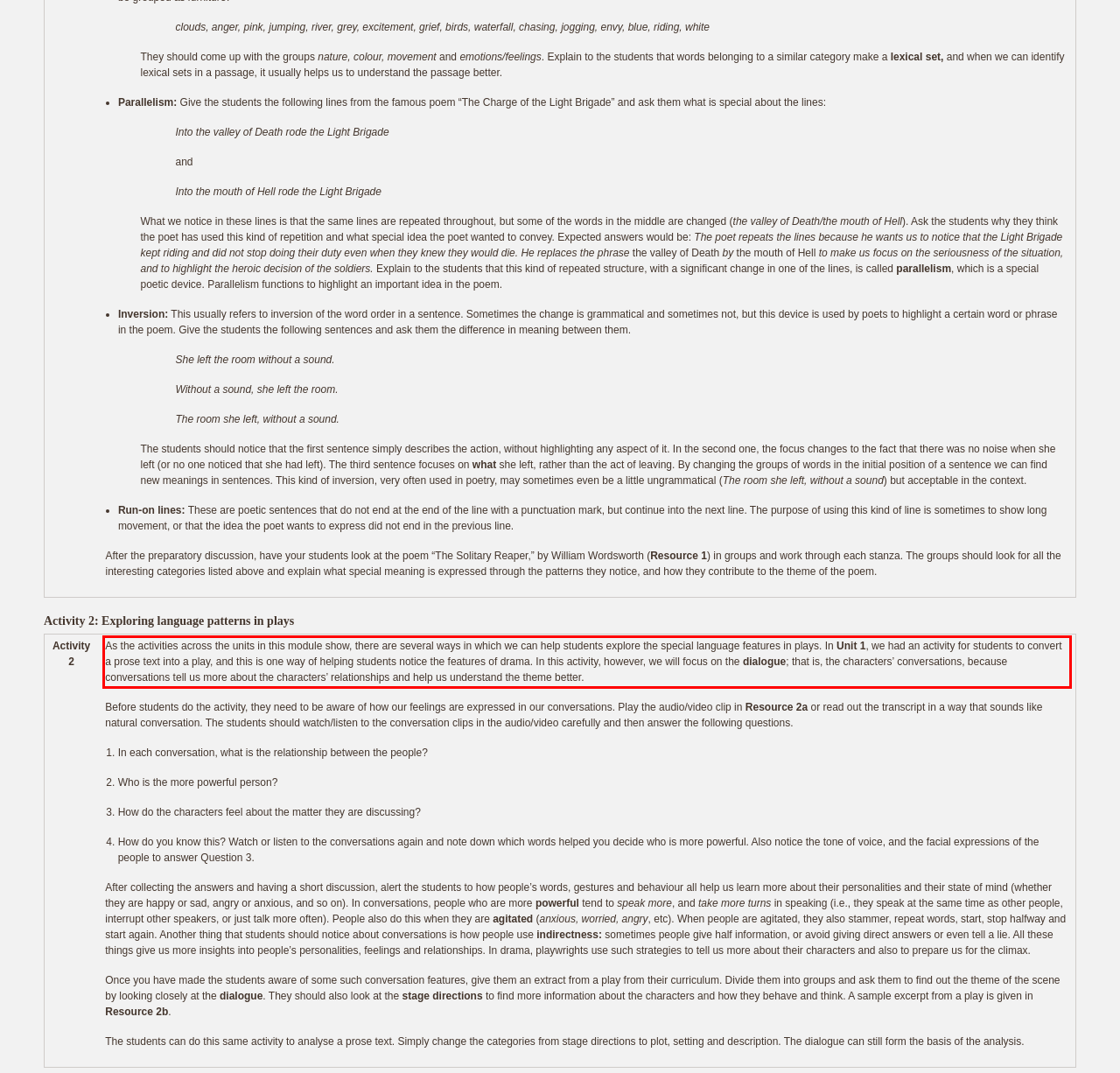Please identify and extract the text content from the UI element encased in a red bounding box on the provided webpage screenshot.

As the activities across the units in this module show, there are several ways in which we can help students explore the special language features in plays. In Unit 1, we had an activity for students to convert a prose text into a play, and this is one way of helping students notice the features of drama. In this activity, however, we will focus on the dialogue; that is, the characters’ conversations, because conversations tell us more about the characters’ relationships and help us understand the theme better.